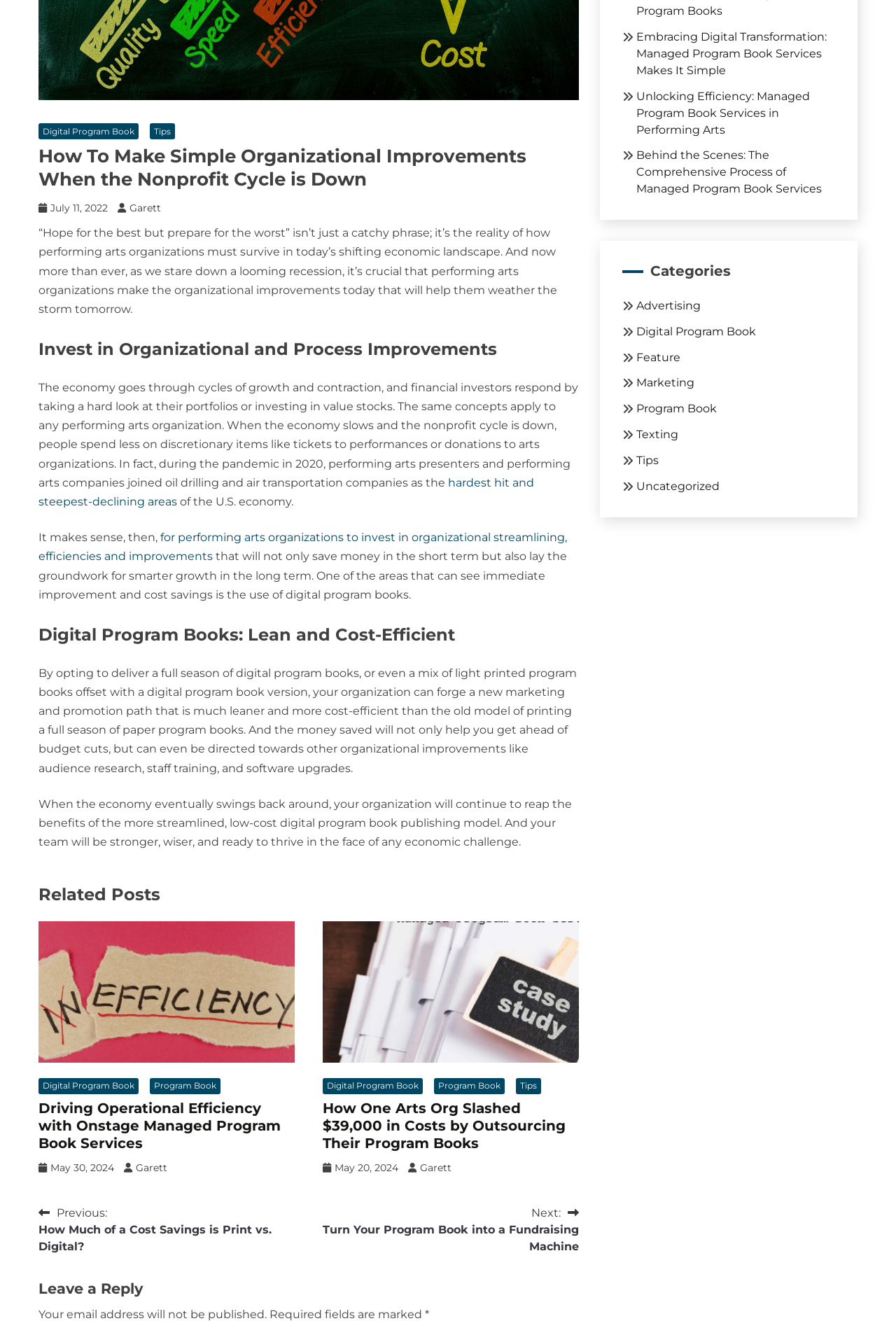Based on the element description Digital Program Book, identify the bounding box of the UI element in the given webpage screenshot. The coordinates should be in the format (top-left x, top-left y, bottom-right x, bottom-right y) and must be between 0 and 1.

[0.71, 0.246, 0.843, 0.256]